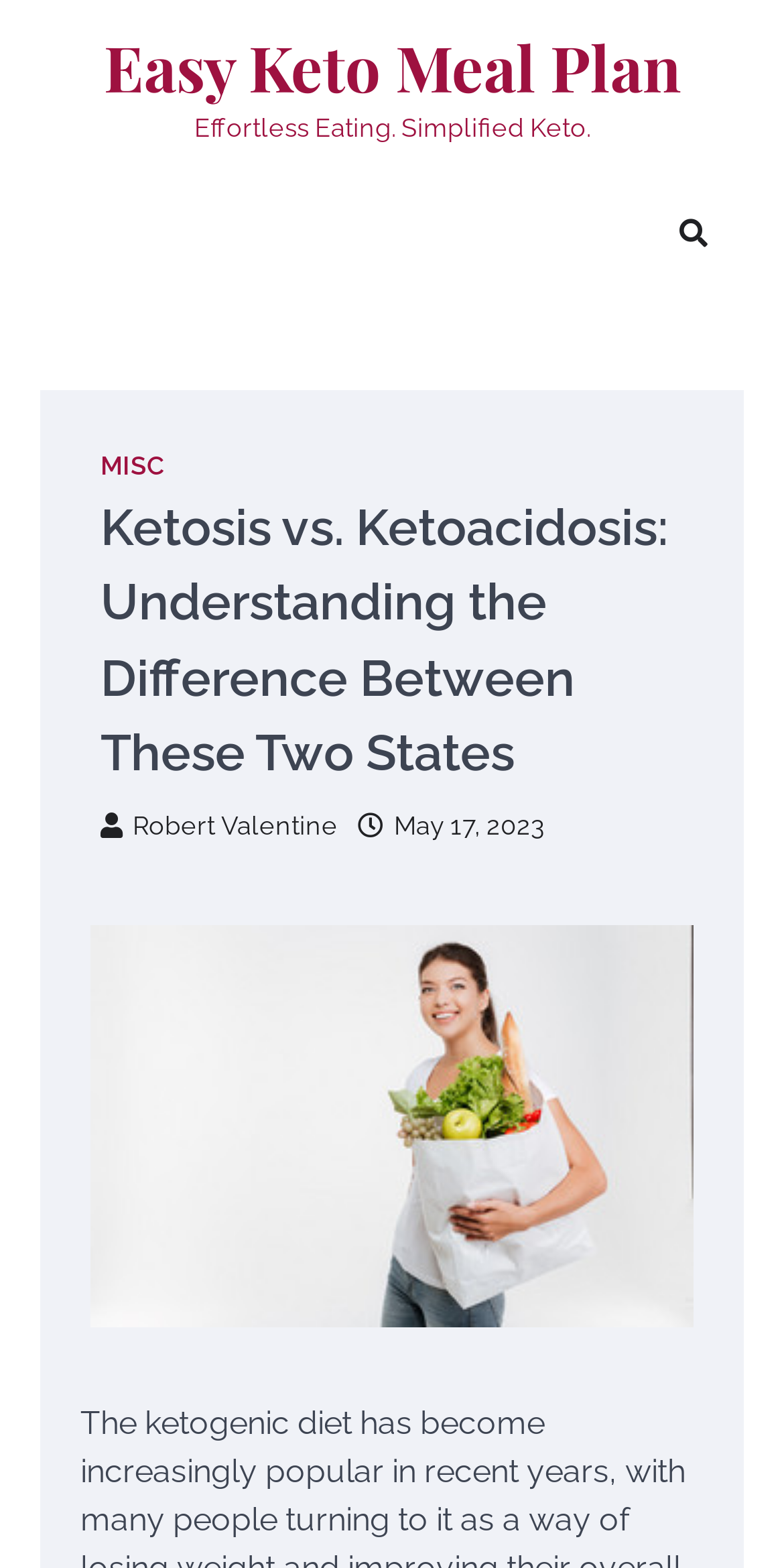Determine the bounding box for the described HTML element: "Easy Keto Meal Plan". Ensure the coordinates are four float numbers between 0 and 1 in the format [left, top, right, bottom].

[0.132, 0.019, 0.868, 0.067]